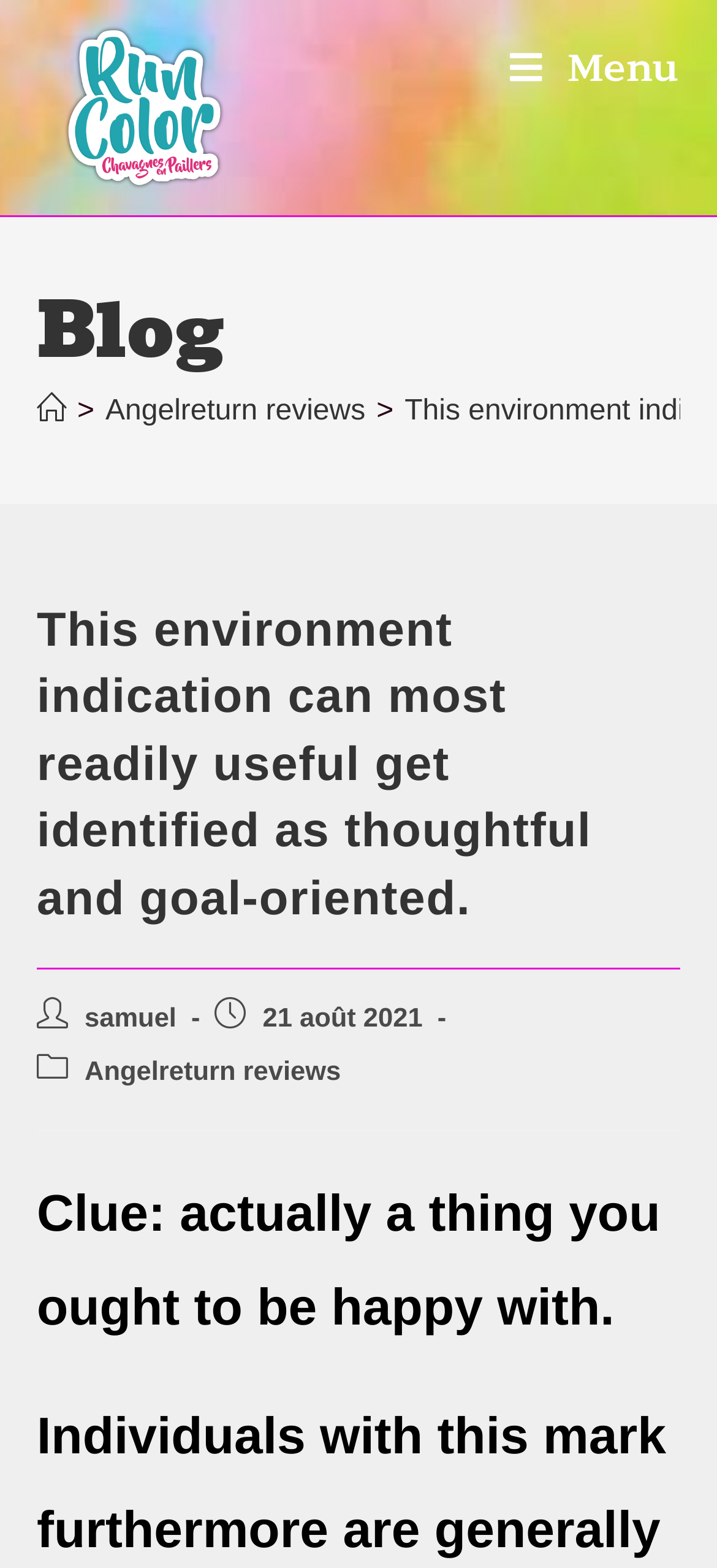Look at the image and write a detailed answer to the question: 
Who is the author of the publication?

I found the answer by examining the StaticText element with the text 'Auteur/autrice de la publication:' which is followed by a link element with the text 'samuel'.